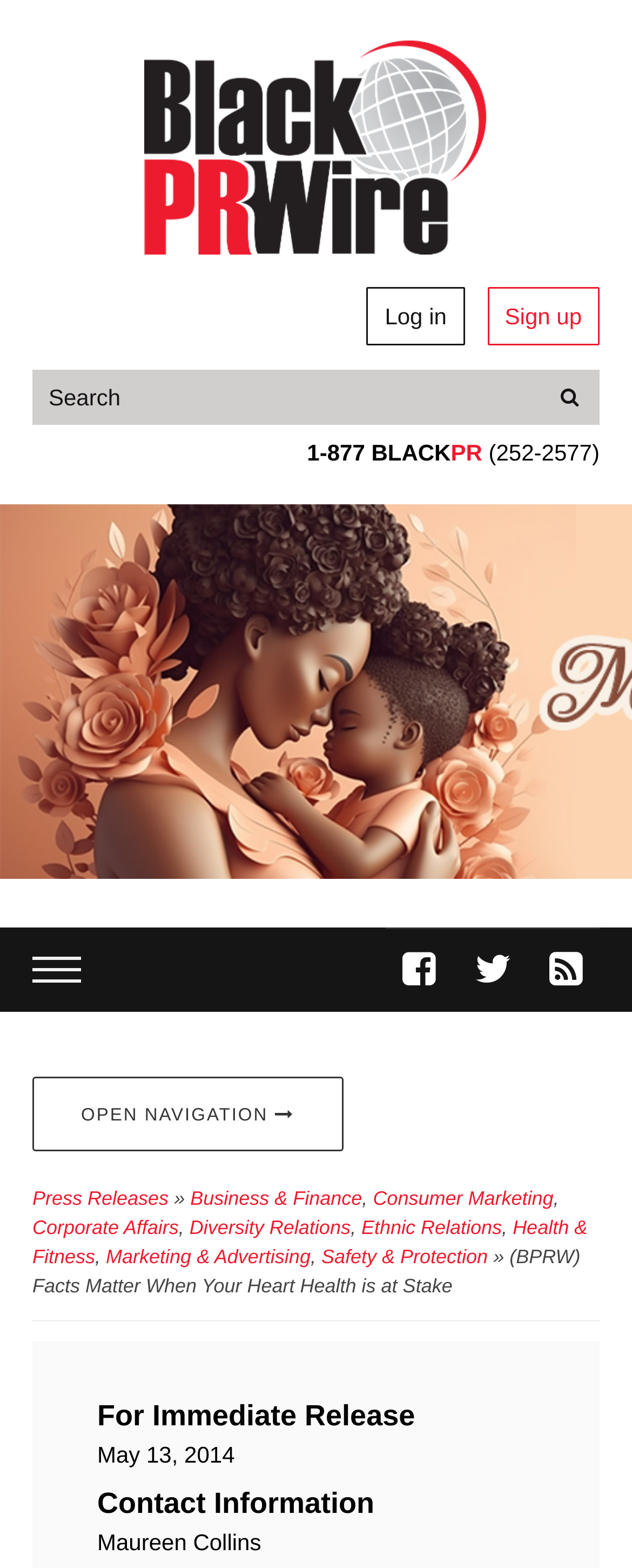Answer the following inquiry with a single word or phrase:
Who is the contact person?

Maureen Collins